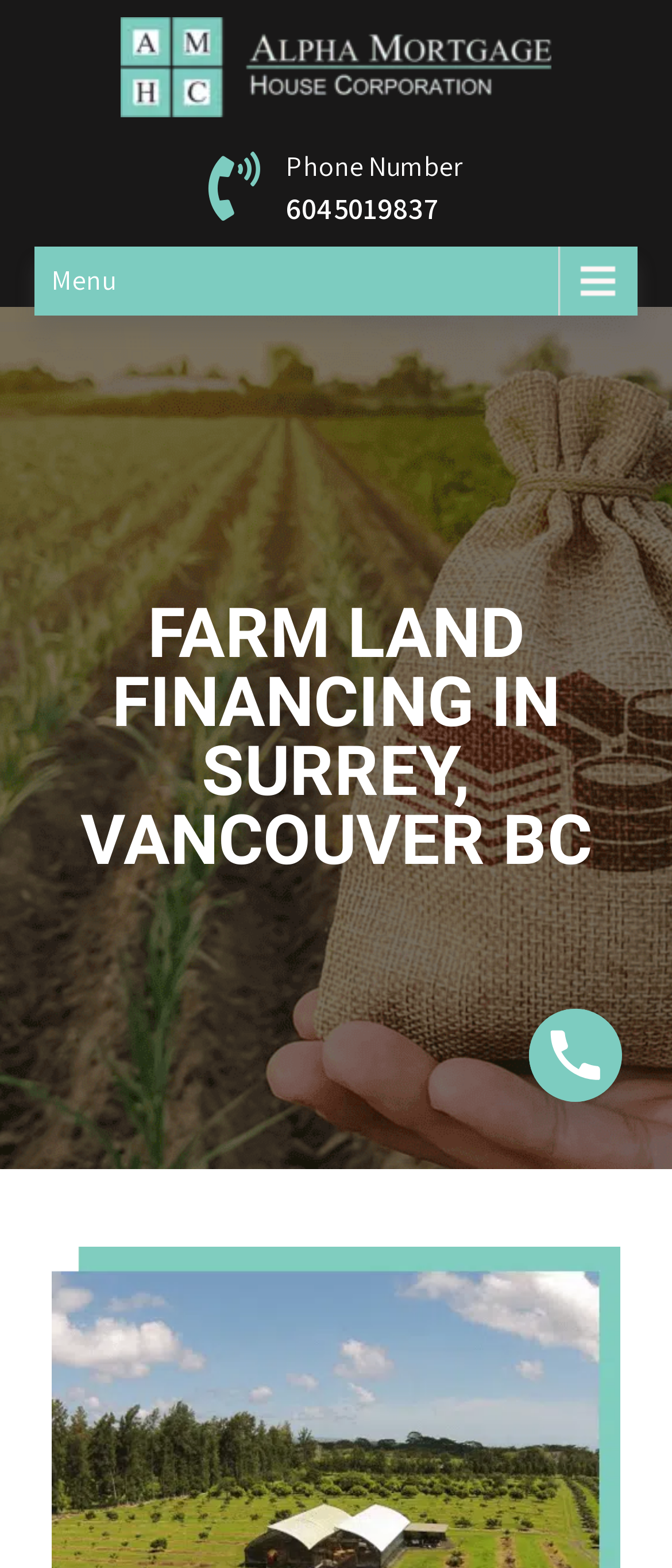Using the provided element description: "Menu", identify the bounding box coordinates. The coordinates should be four floats between 0 and 1 in the order [left, top, right, bottom].

[0.051, 0.157, 0.949, 0.201]